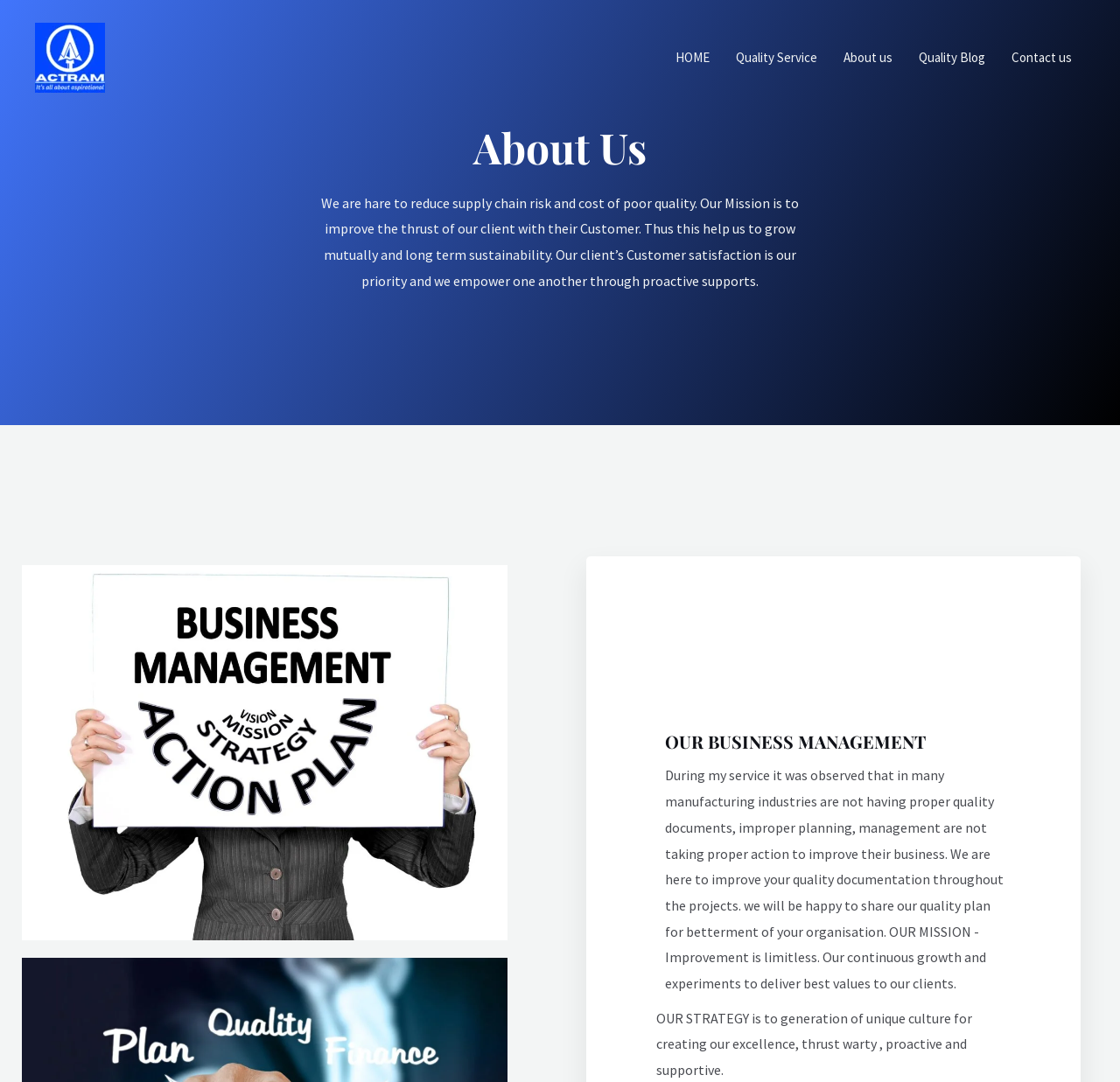What does the company improve for clients?
Using the image as a reference, give an elaborate response to the question.

The company improves quality documentation throughout the projects for their clients, as mentioned in the 'OUR BUSINESS MANAGEMENT' section, which helps in the betterment of their organization.